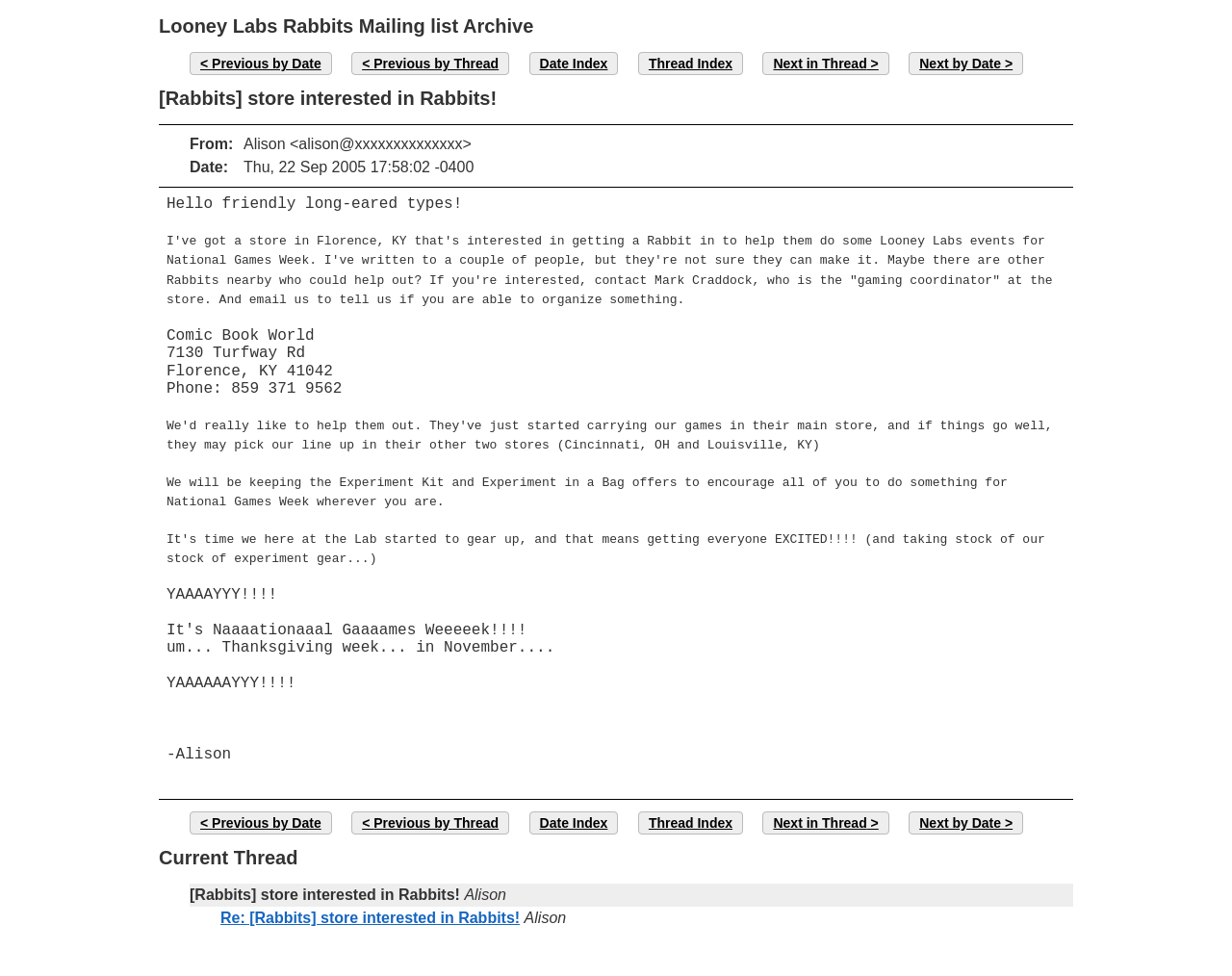Please provide a comprehensive answer to the question below using the information from the image: What is the purpose of the email?

I inferred the answer by reading the content of the email, which discusses organizing an event at Comic Book World and encouraging people to participate in National Games Week. The email is trying to coordinate an event and gather interest from the recipients.